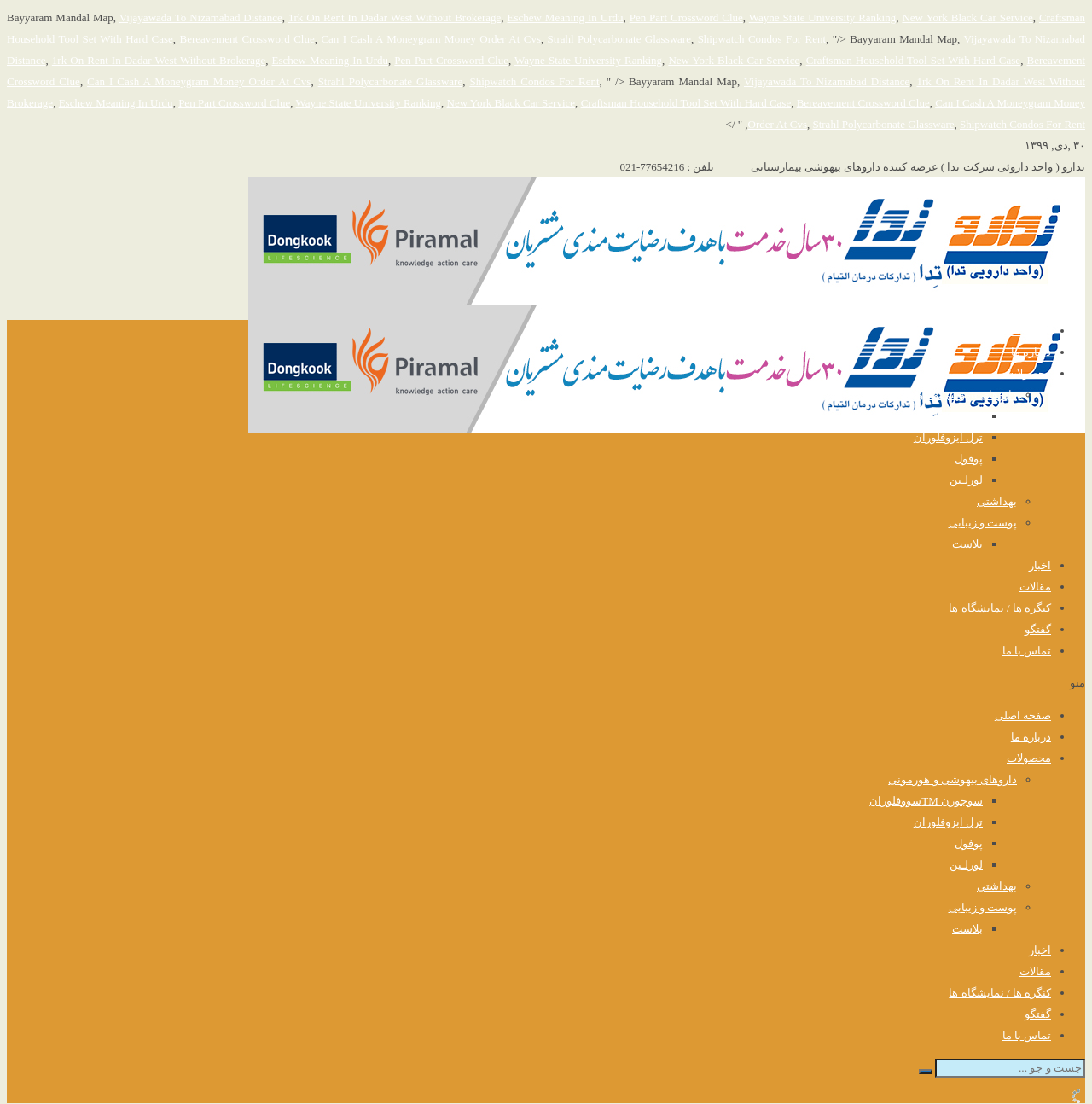Identify and extract the heading text of the webpage.

larcade dragneel voice actor